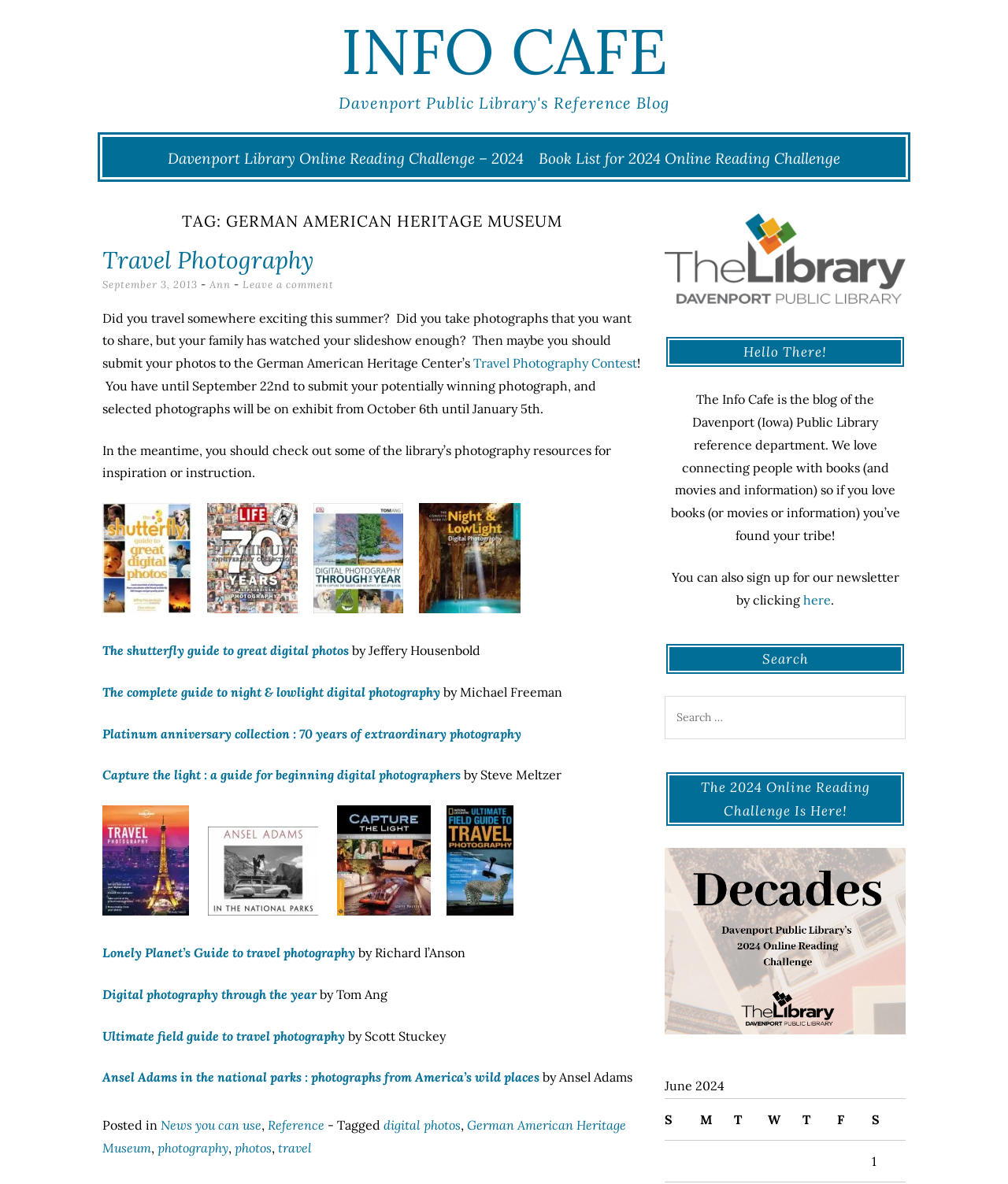Locate the bounding box coordinates of the area you need to click to fulfill this instruction: 'Click on the 'INFO CAFE' link'. The coordinates must be in the form of four float numbers ranging from 0 to 1: [left, top, right, bottom].

[0.338, 0.009, 0.662, 0.077]